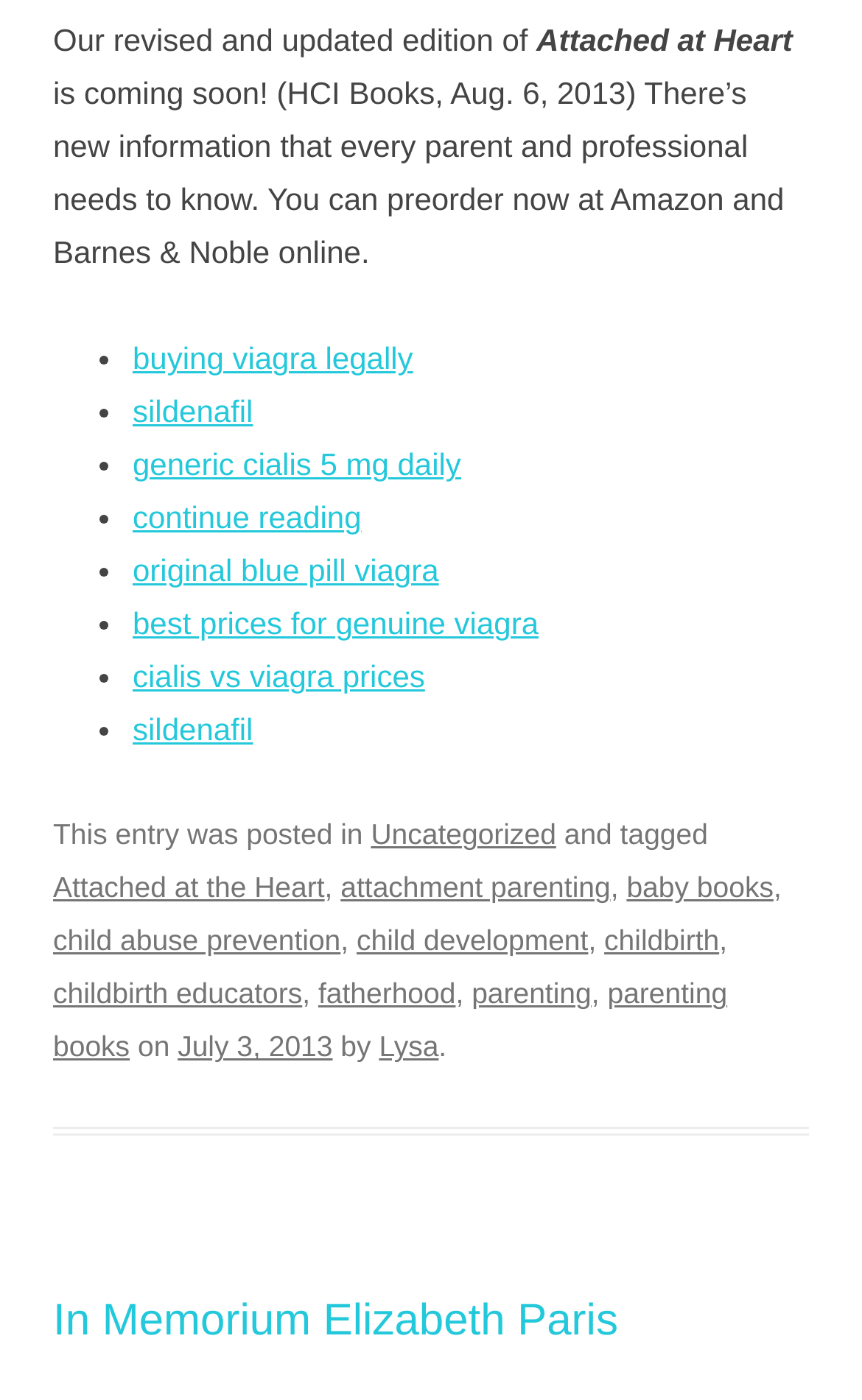What are the topics related to the book?
Carefully analyze the image and provide a detailed answer to the question.

The topics related to the book are mentioned in the footer section of the webpage, which lists various tags such as 'attachment parenting', 'baby books', 'child abuse prevention', and more.